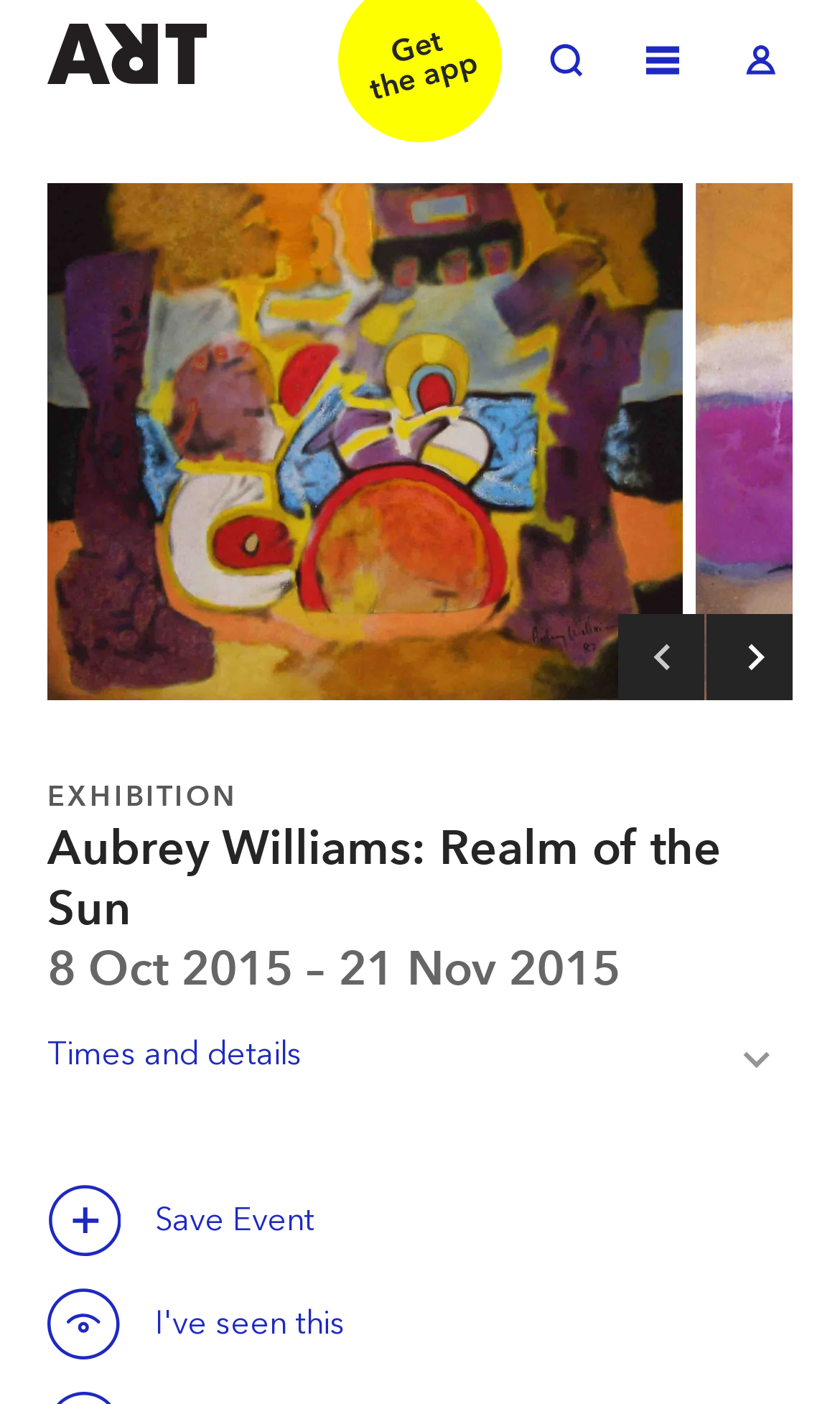Can you pinpoint the bounding box coordinates for the clickable element required for this instruction: "Save this event"? The coordinates should be four float numbers between 0 and 1, i.e., [left, top, right, bottom].

[0.056, 0.842, 0.144, 0.895]